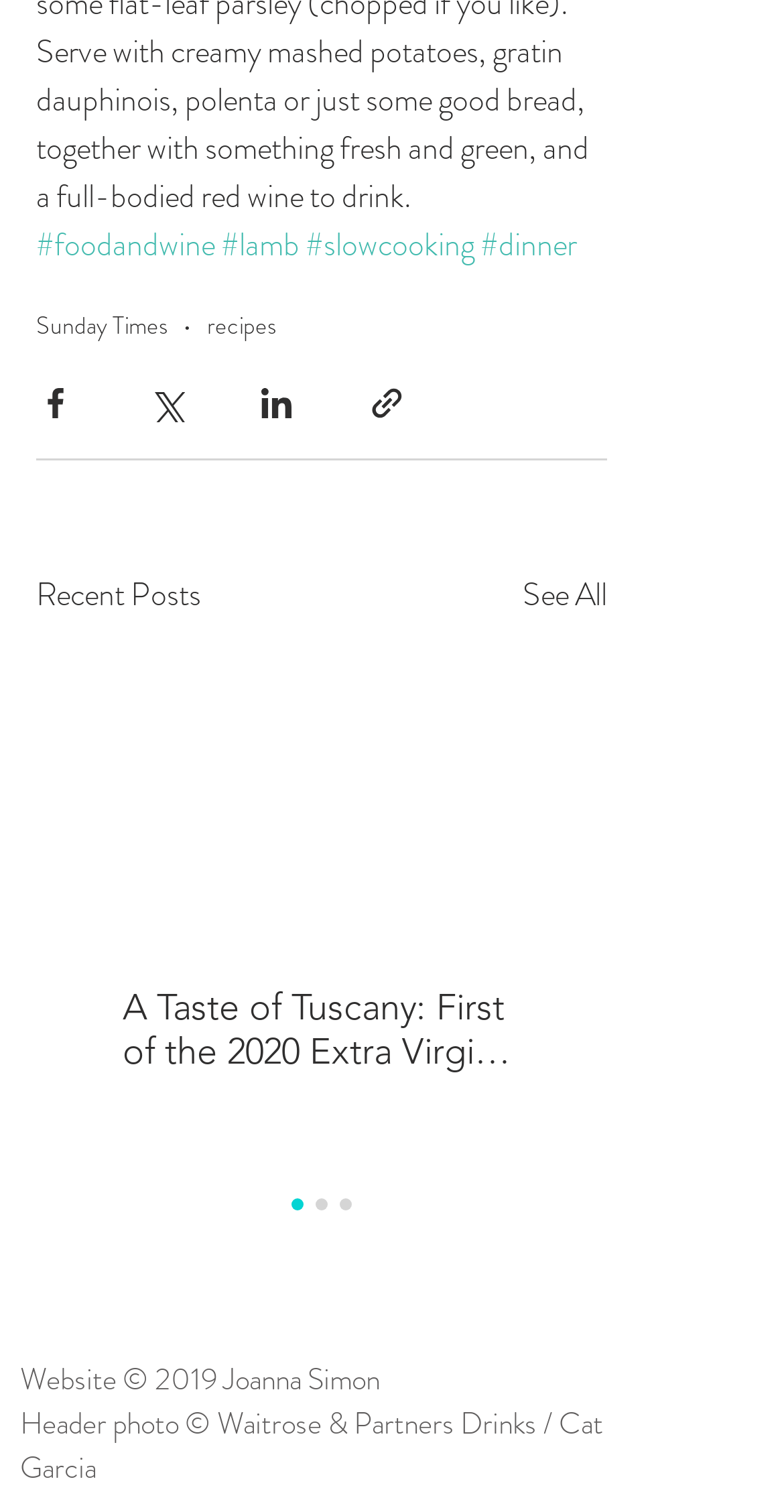Please determine the bounding box coordinates for the element that should be clicked to follow these instructions: "Follow on Twitter".

[0.026, 0.867, 0.115, 0.913]